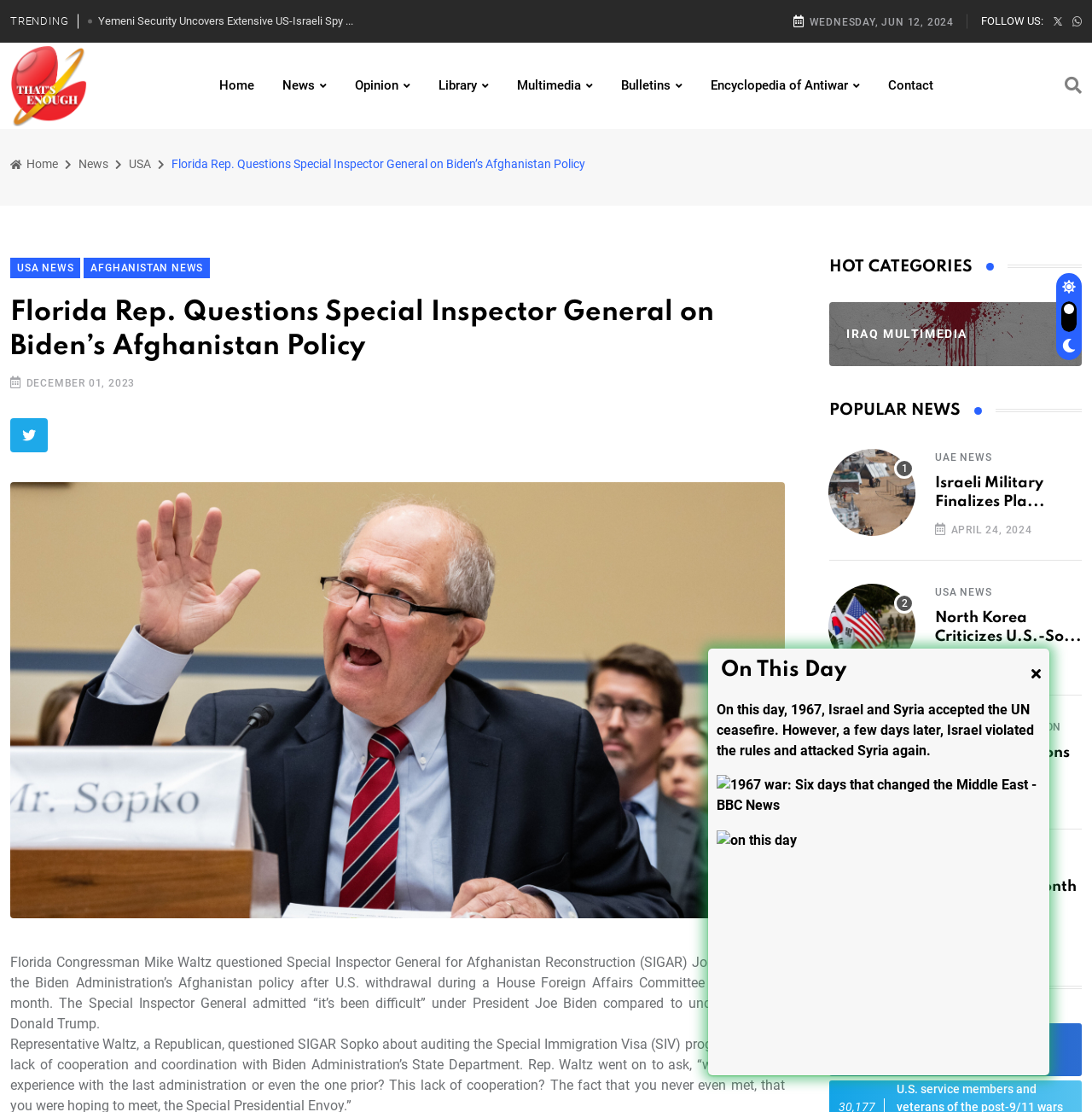Please give a short response to the question using one word or a phrase:
What is the topic of the news article?

Afghanistan policy